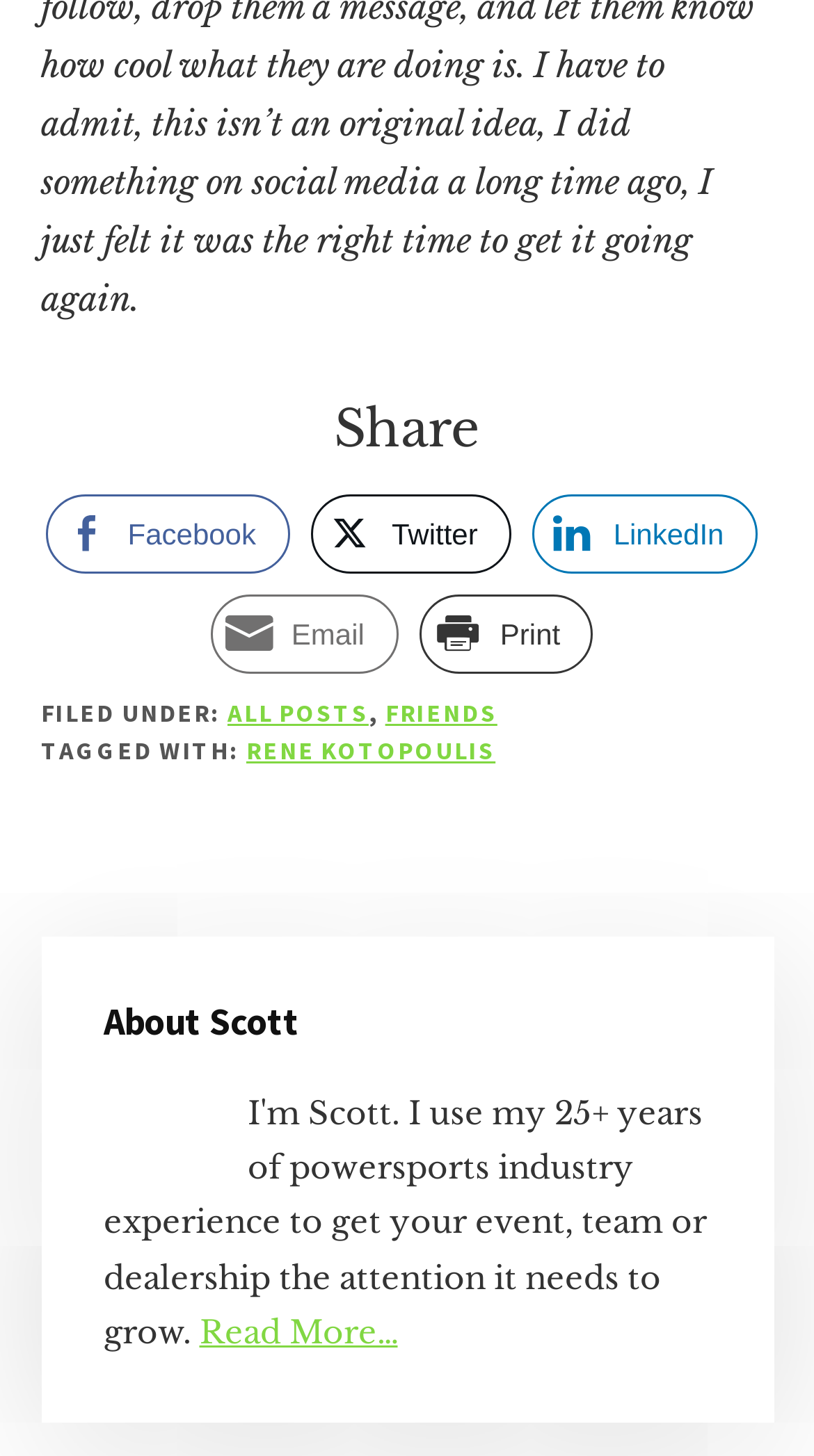Respond with a single word or phrase for the following question: 
What is the name of the person tagged in the post?

Rene Kotopoulos